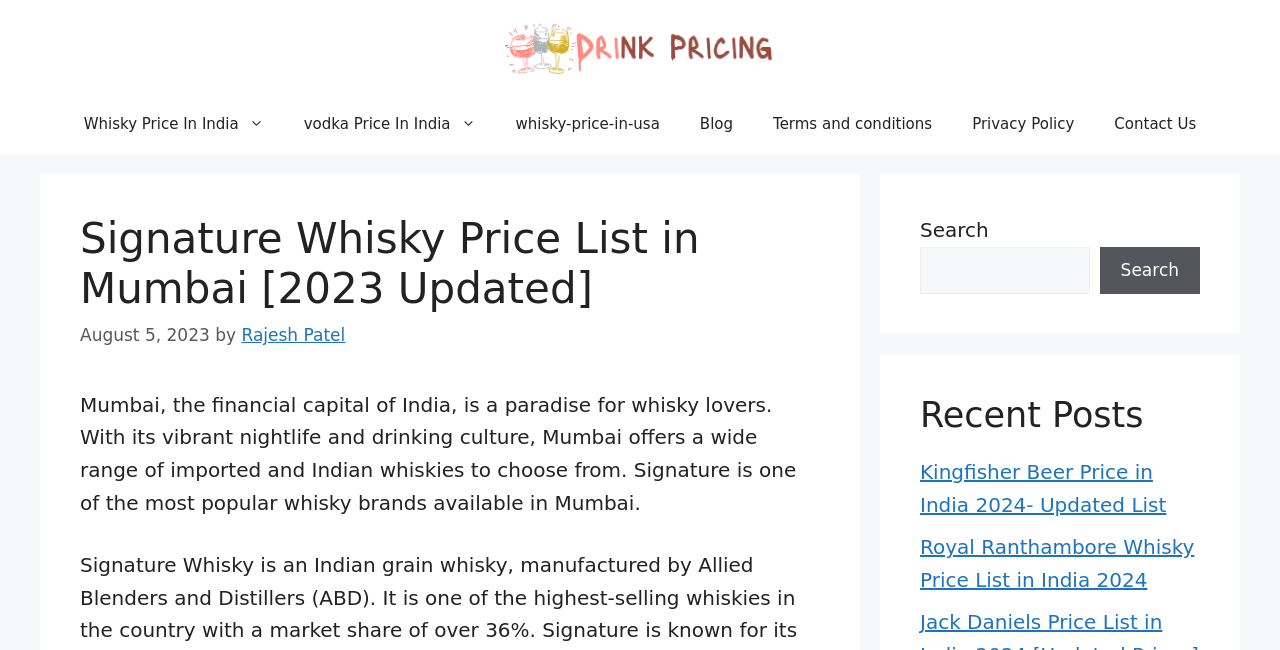Who updated the Signature whisky price list?
Answer the question with a single word or phrase by looking at the picture.

Rajesh Patel